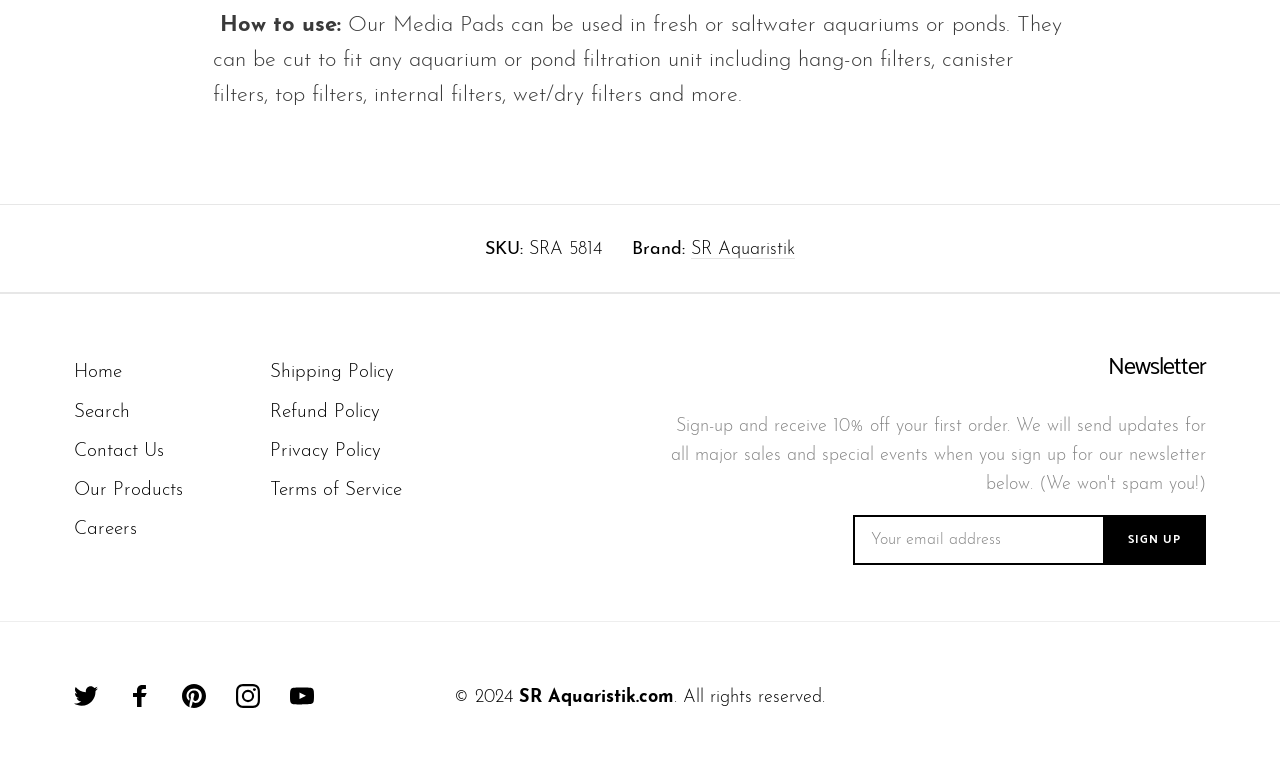Please determine the bounding box coordinates for the UI element described here. Use the format (top-left x, top-left y, bottom-right x, bottom-right y) with values bounded between 0 and 1: title="SR Aquaristik on Facebook"

[0.1, 0.888, 0.119, 0.92]